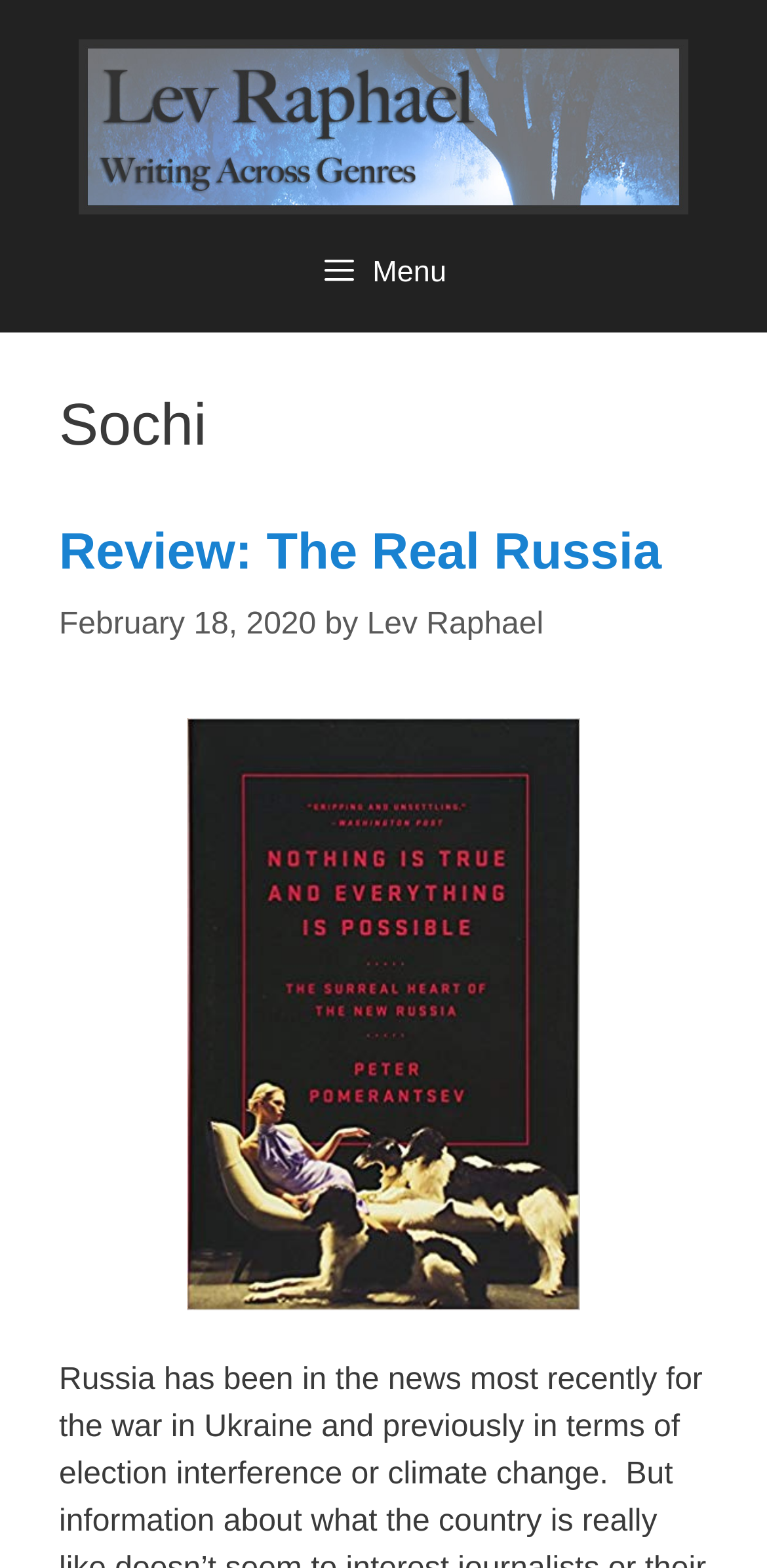Predict the bounding box for the UI component with the following description: "Review: The Real Russia".

[0.077, 0.333, 0.862, 0.37]